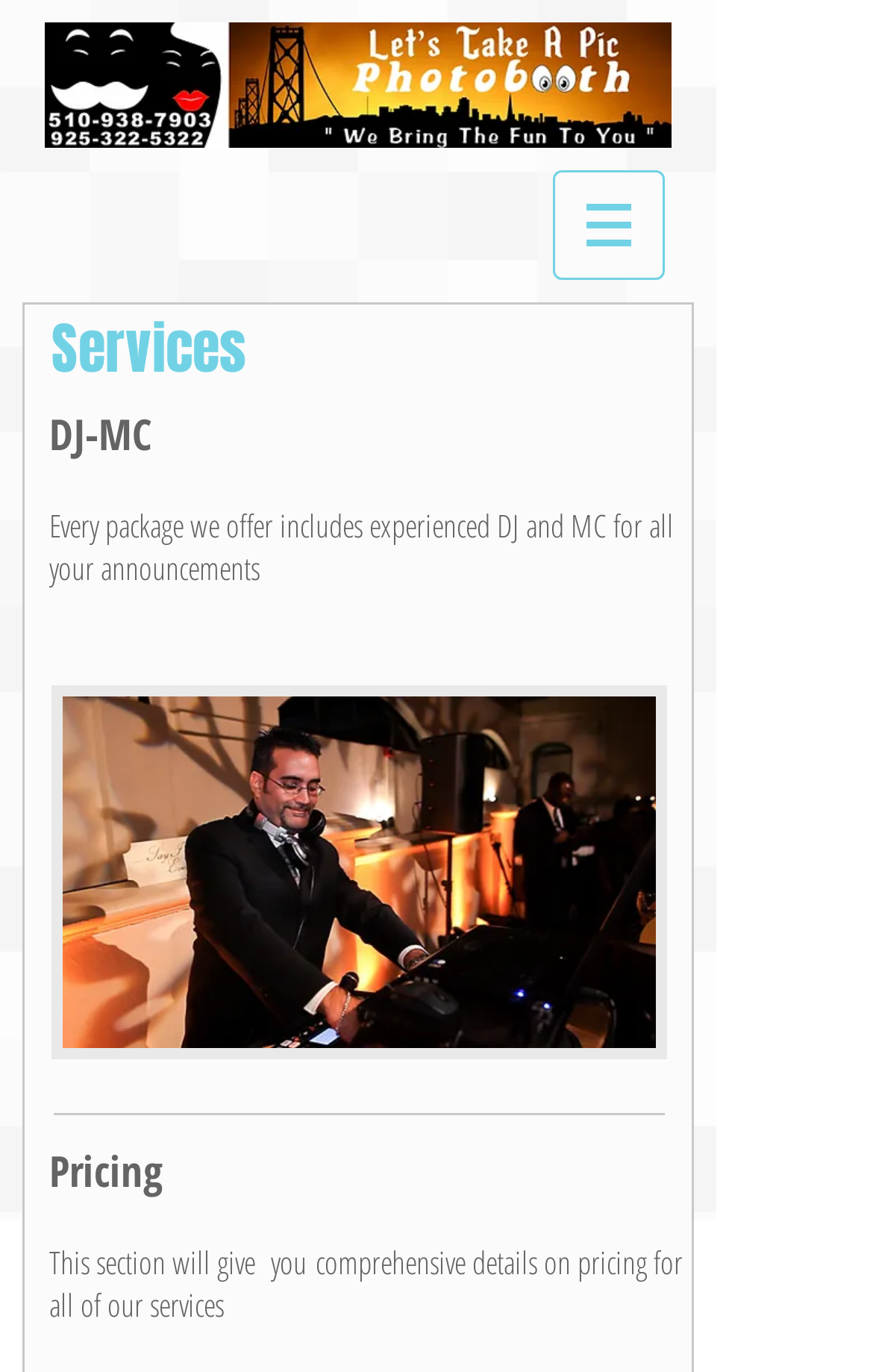Give a concise answer using one word or a phrase to the following question:
What type of event might this company cater to?

Party or celebration